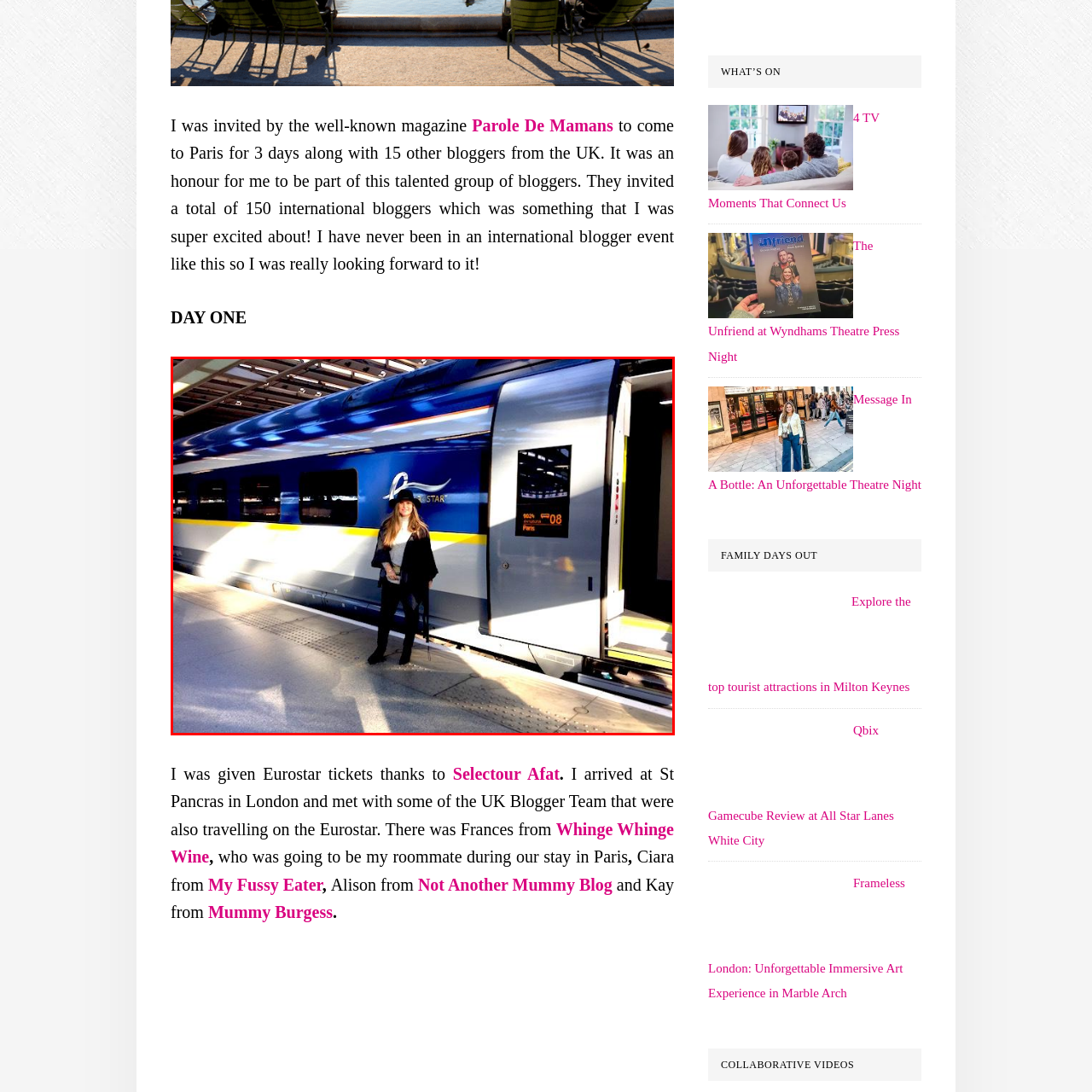What is the traveler's emotional state?
Focus on the area within the red boundary in the image and answer the question with one word or a short phrase.

Excited